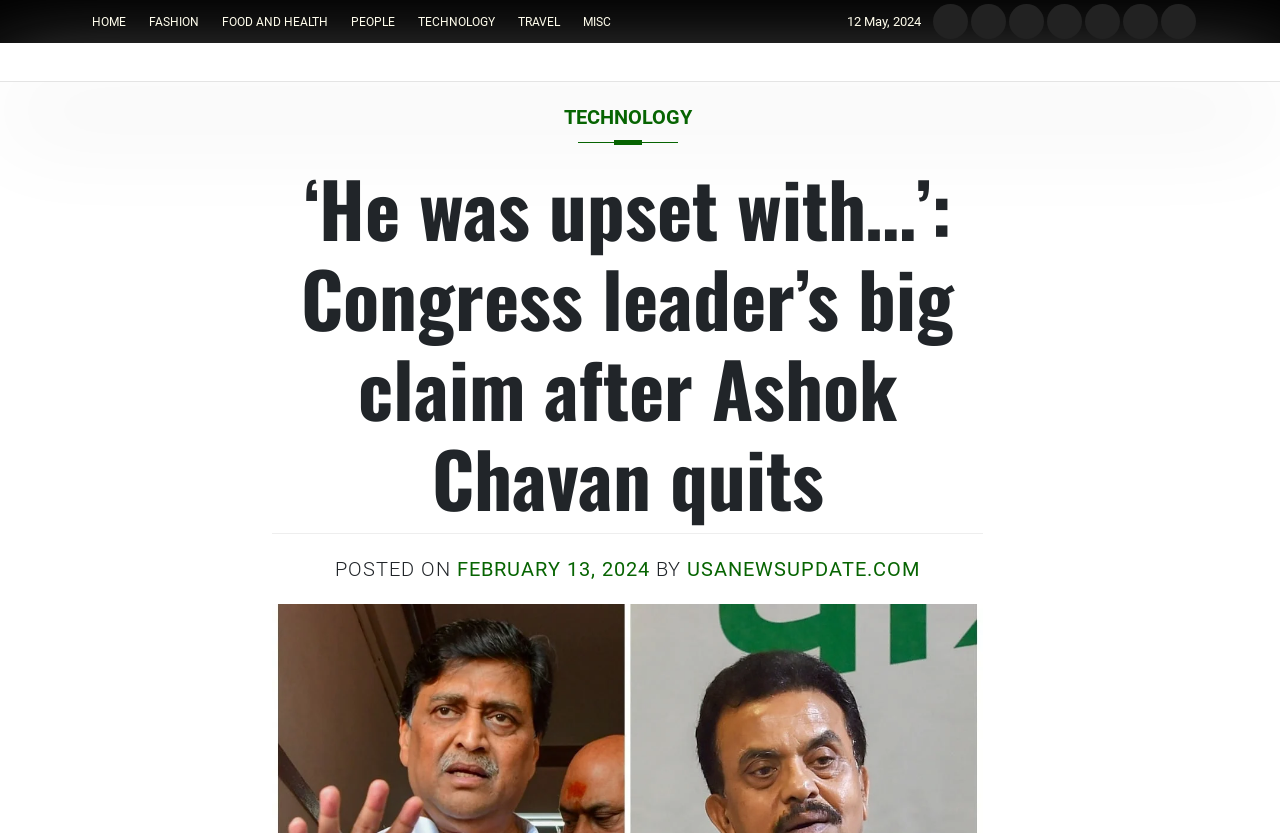Locate the bounding box coordinates of the clickable element to fulfill the following instruction: "go to home page". Provide the coordinates as four float numbers between 0 and 1 in the format [left, top, right, bottom].

[0.064, 0.014, 0.106, 0.038]